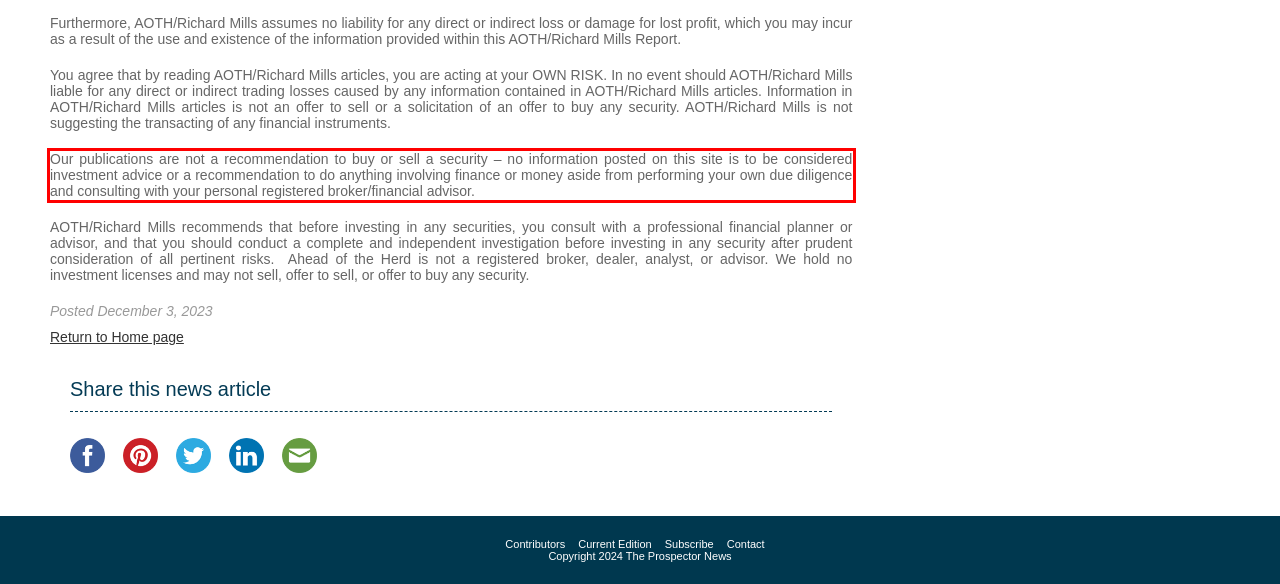There is a UI element on the webpage screenshot marked by a red bounding box. Extract and generate the text content from within this red box.

Our publications are not a recommendation to buy or sell a security – no information posted on this site is to be considered investment advice or a recommendation to do anything involving finance or money aside from performing your own due diligence and consulting with your personal registered broker/financial advisor.